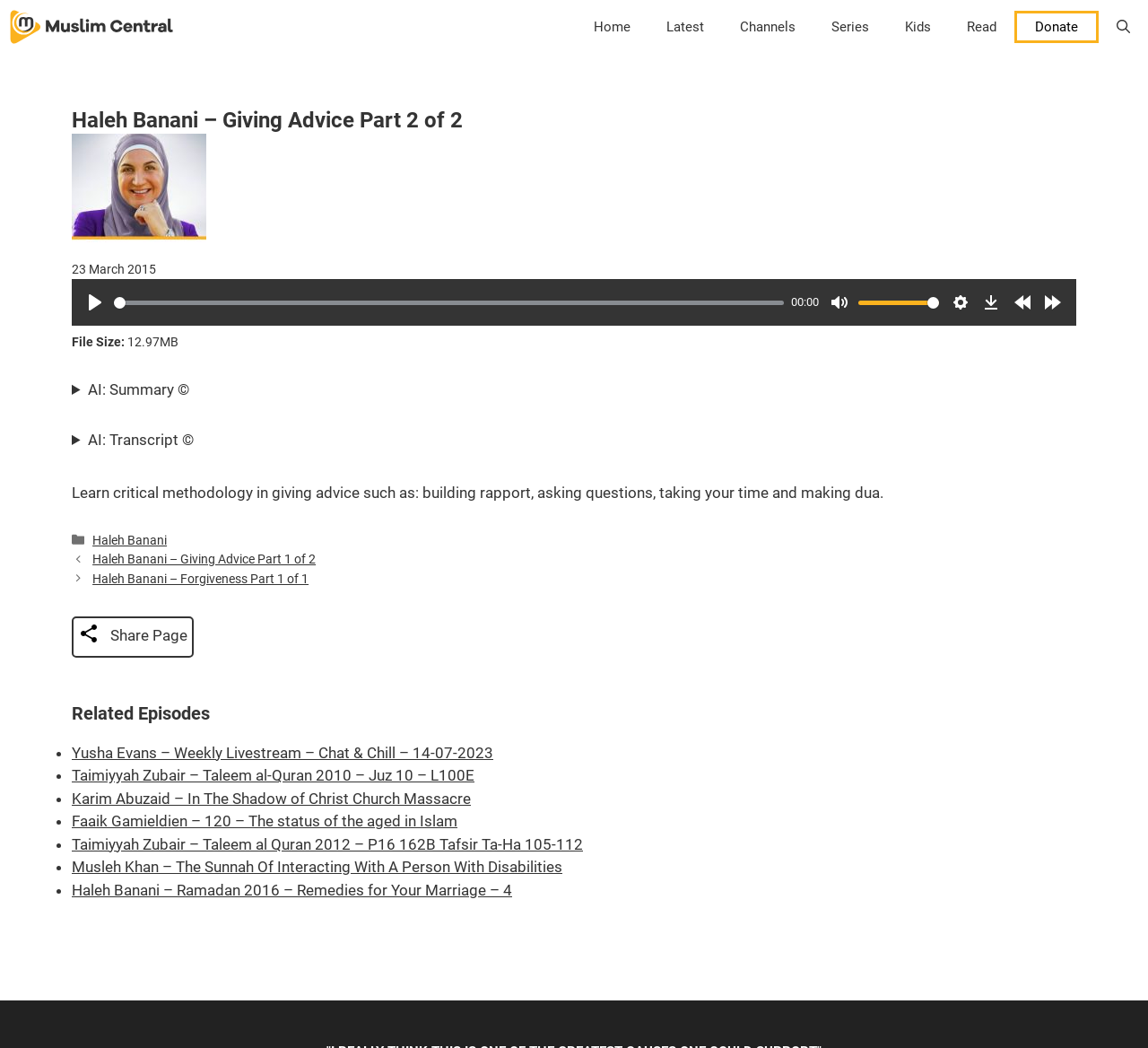Please identify the bounding box coordinates of the region to click in order to complete the task: "Download the audio file". The coordinates must be four float numbers between 0 and 1, specified as [left, top, right, bottom].

[0.851, 0.275, 0.876, 0.303]